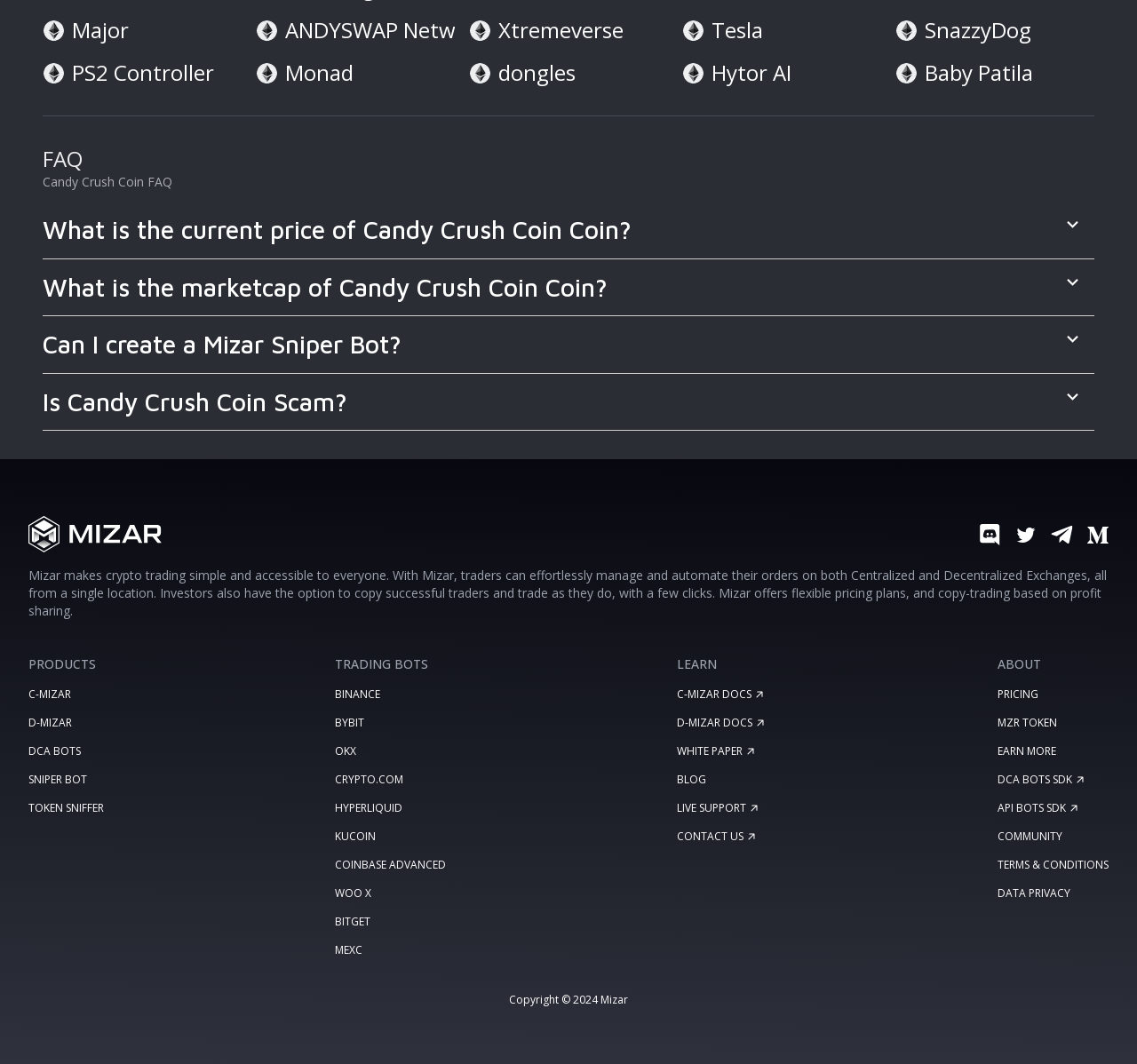Please indicate the bounding box coordinates for the clickable area to complete the following task: "Click the 'FAQ' heading". The coordinates should be specified as four float numbers between 0 and 1, i.e., [left, top, right, bottom].

[0.038, 0.136, 0.962, 0.163]